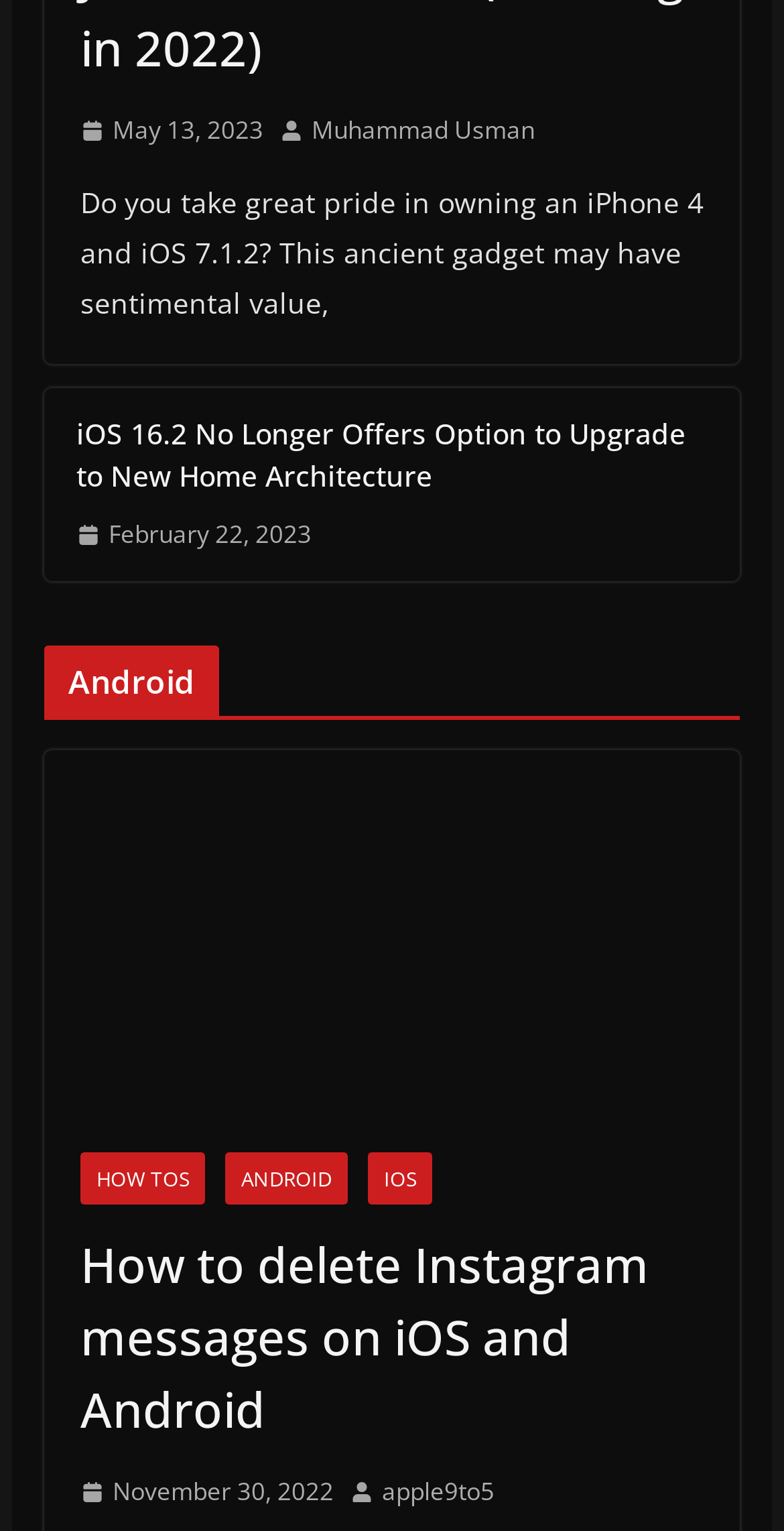How many links are there under the category 'ANDROID'?
Answer the question with as much detail as possible.

I looked at the links under the category 'ANDROID' and found that there is only one link, which is 'How to delete Instagram messages on iOS and Android'.